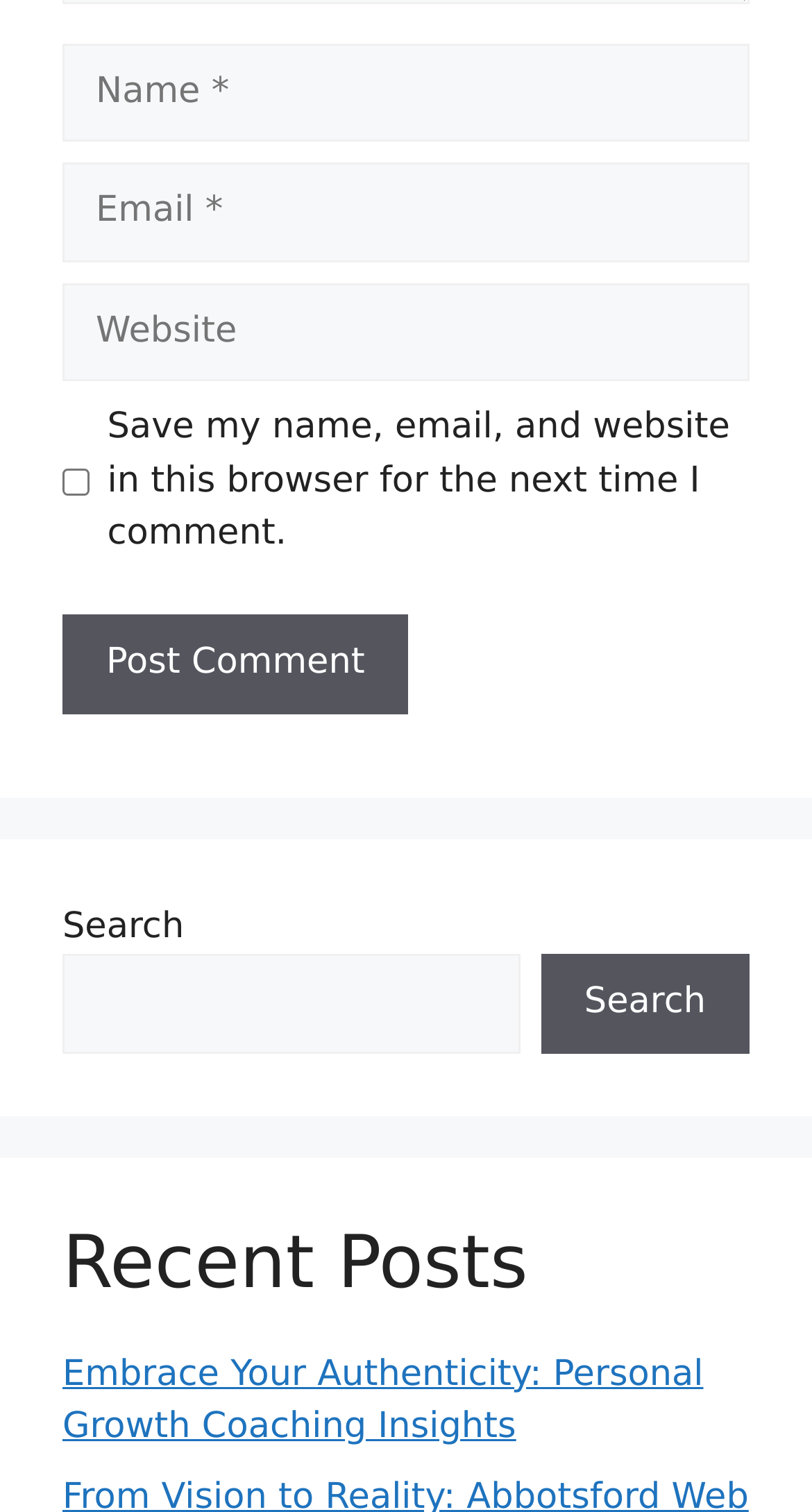Give a one-word or short-phrase answer to the following question: 
What is the purpose of the button at the bottom?

Post Comment